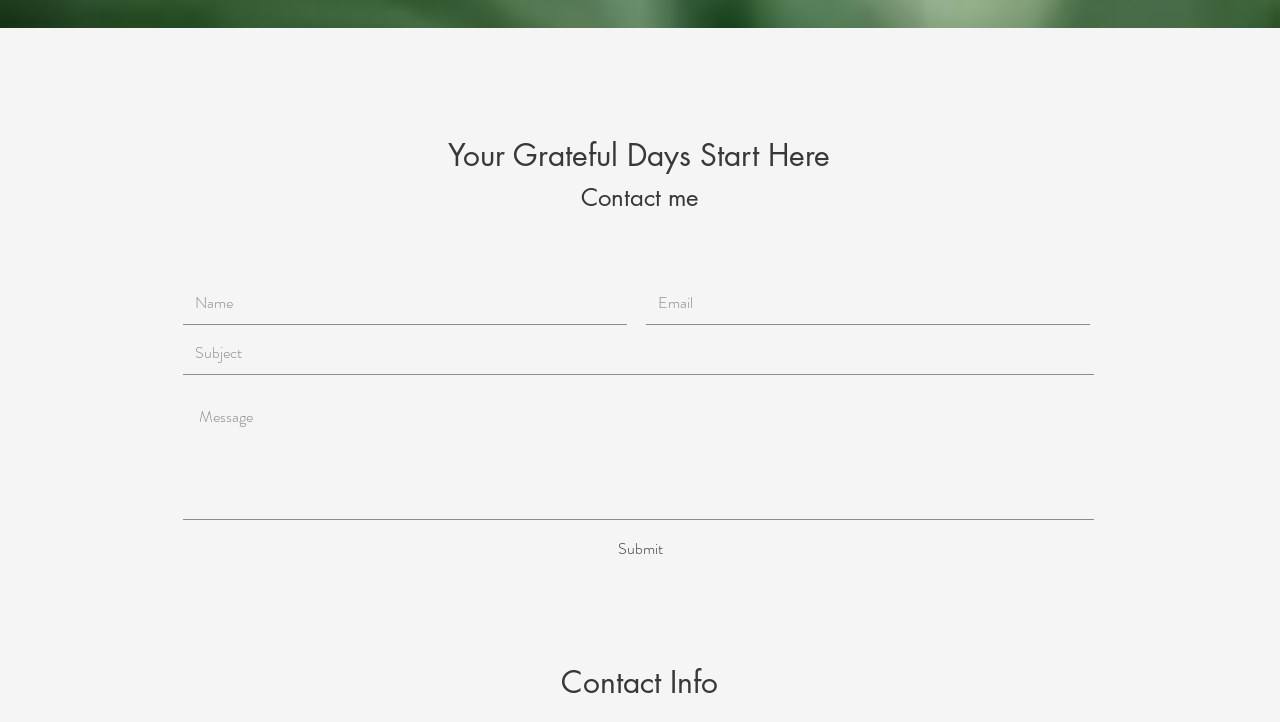What is the purpose of the 'Contact Info' heading?
Analyze the image and deliver a detailed answer to the question.

The 'Contact Info' heading is located at the bottom of the webpage, and it is likely that it indicates the contact information of the recipient. This heading may be used to separate the contact information from the rest of the webpage content.